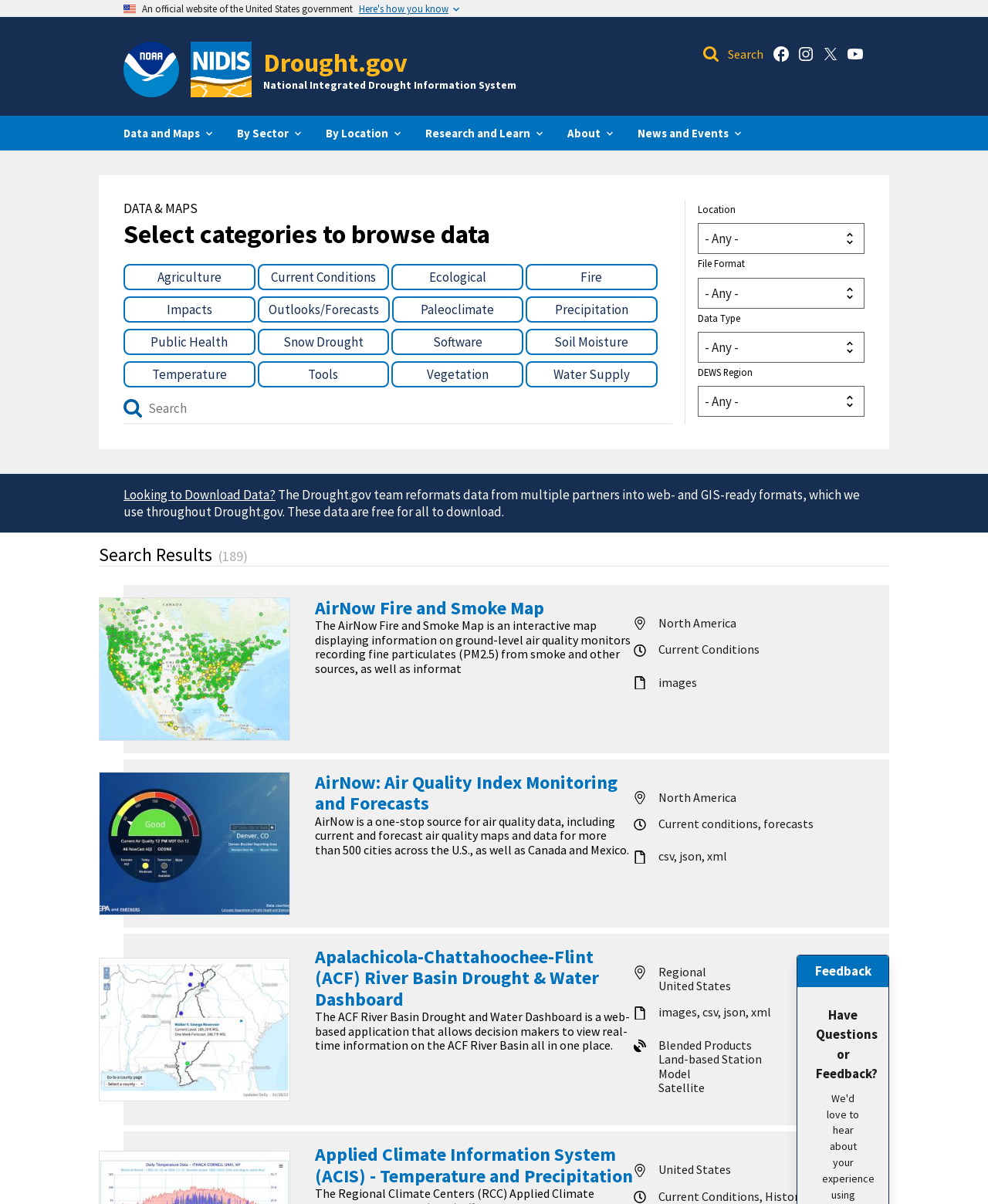Provide the bounding box for the UI element matching this description: "AirNow Fire and Smoke Map".

[0.319, 0.495, 0.551, 0.515]